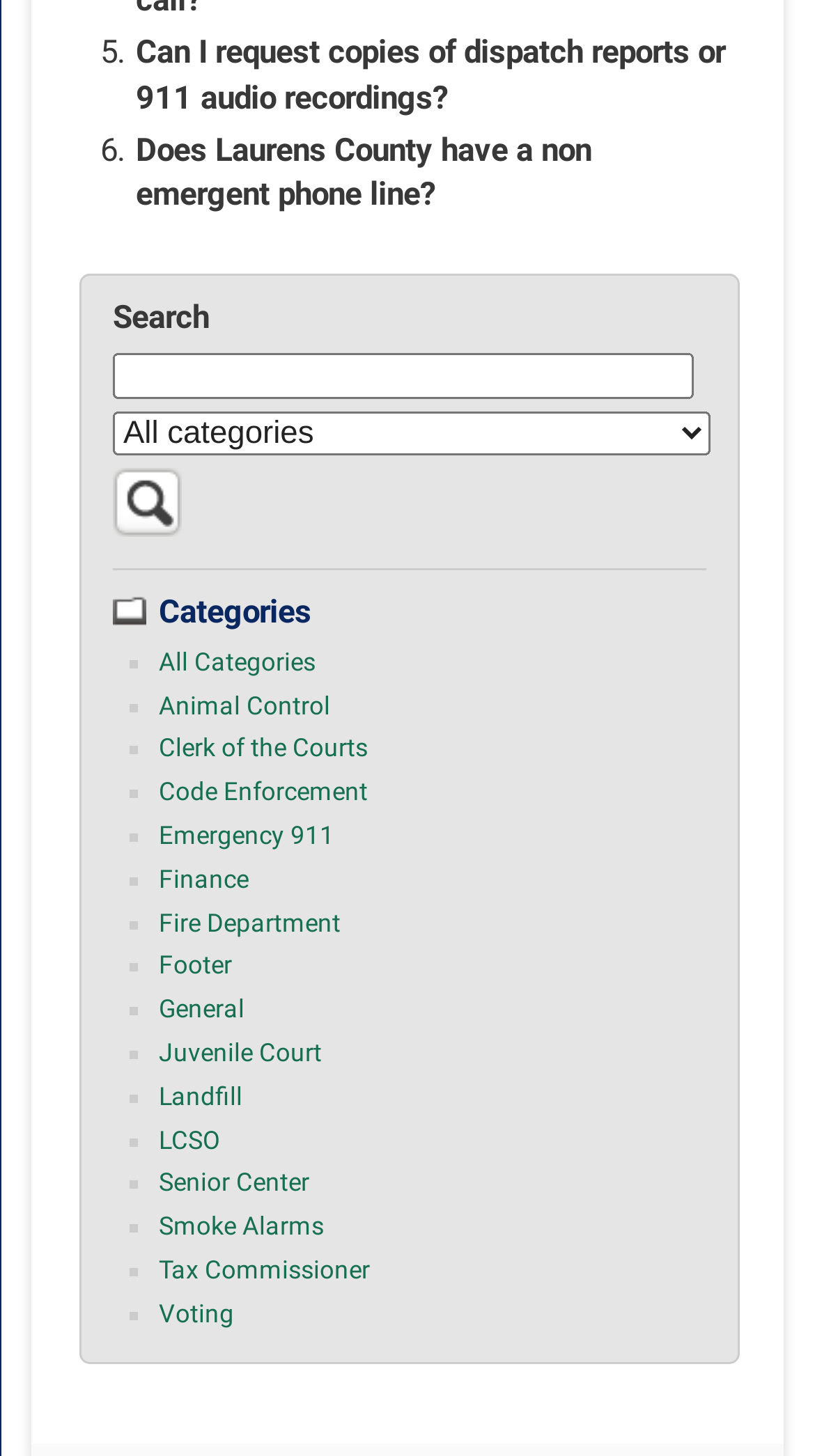Provide a one-word or short-phrase answer to the question:
What is the first question in the FAQ section?

Can I request copies of dispatch reports or 911 audio recordings?